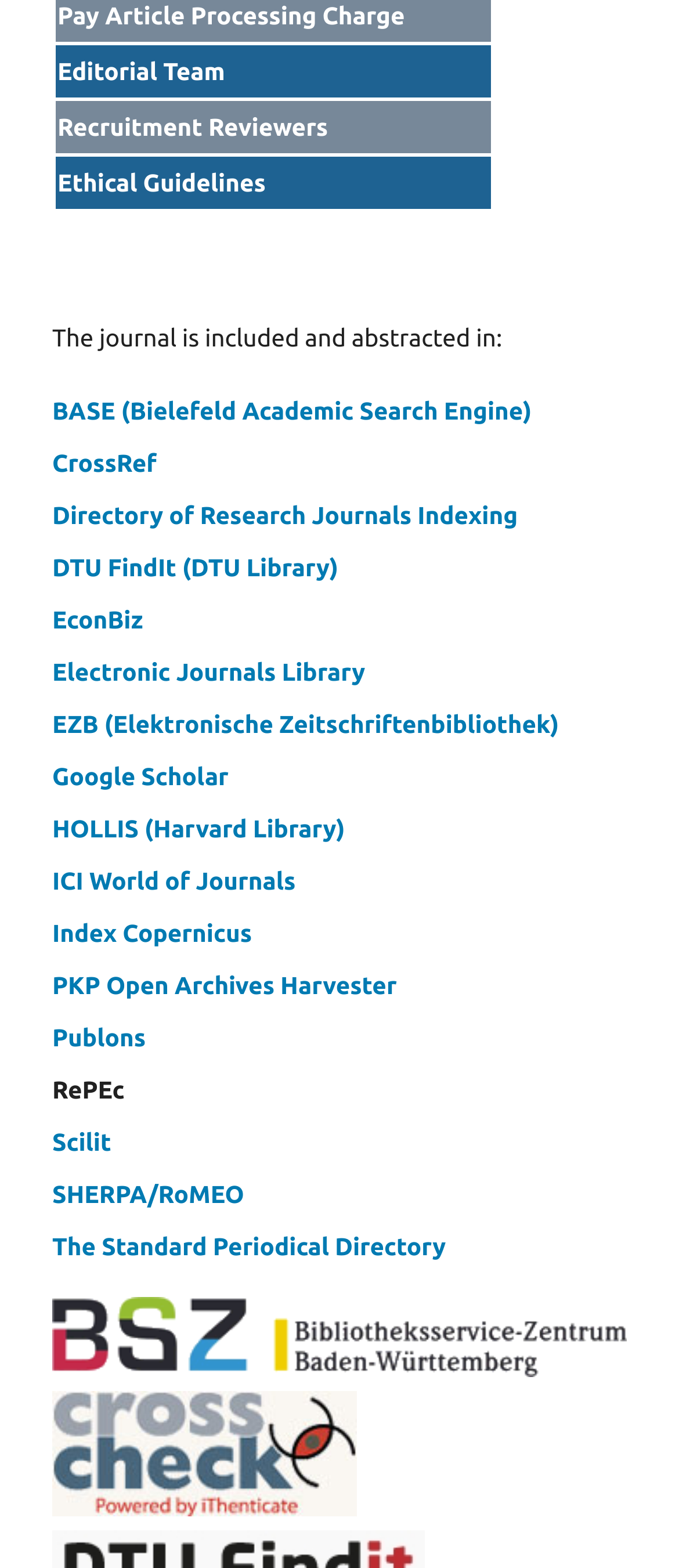Please provide a comprehensive answer to the question based on the screenshot: What databases index this journal?

The webpage lists several links to databases and indexing services, including BASE, CrossRef, Directory of Research Journals Indexing, and others. These links suggest that the journal is indexed in multiple databases, increasing its visibility and accessibility to researchers.